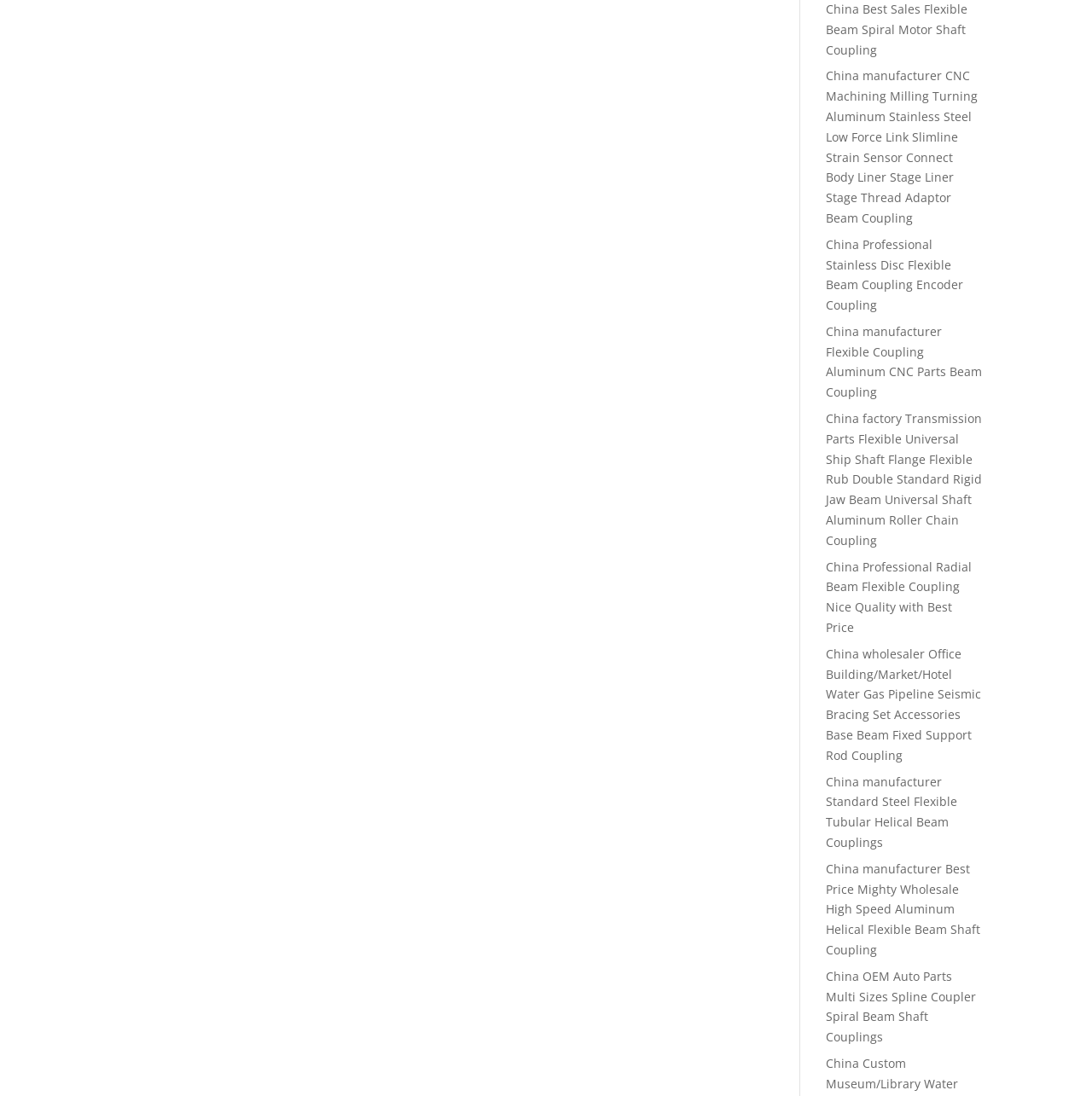What is the vertical position of the link 'China Best Sales Flexible Beam Spiral Motor Shaft Coupling'?
Answer with a single word or phrase, using the screenshot for reference.

Top